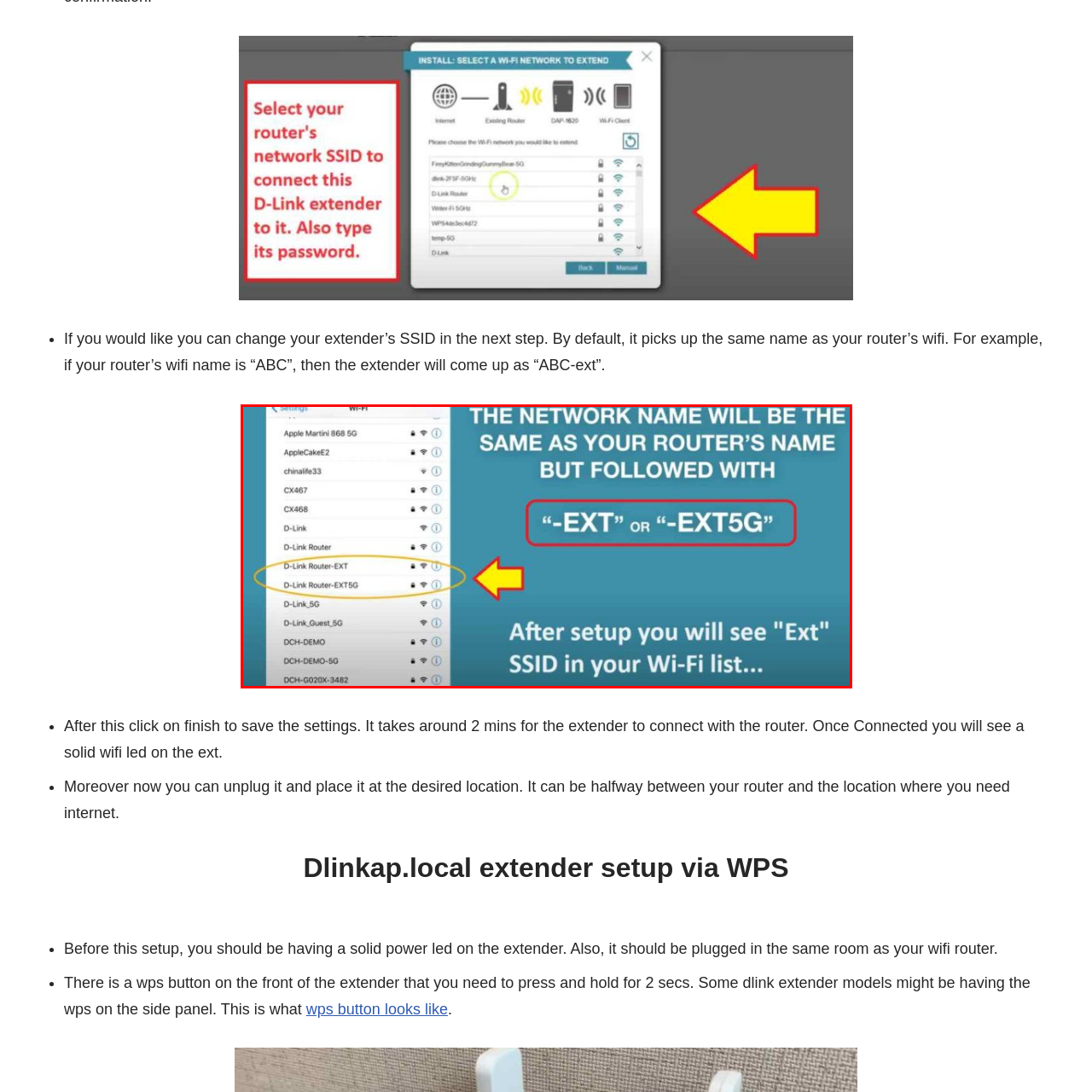What suffixes are added to the router's name?
Please analyze the image within the red bounding box and provide a comprehensive answer based on the visual information.

The image highlights two variations of the network name, 'D-Link Router-EXT' and 'D-Link Router-EXT5G', demonstrating how the extender adopts a name similar to the primary router but with the suffixes '-EXT' or '-EXT5G'.